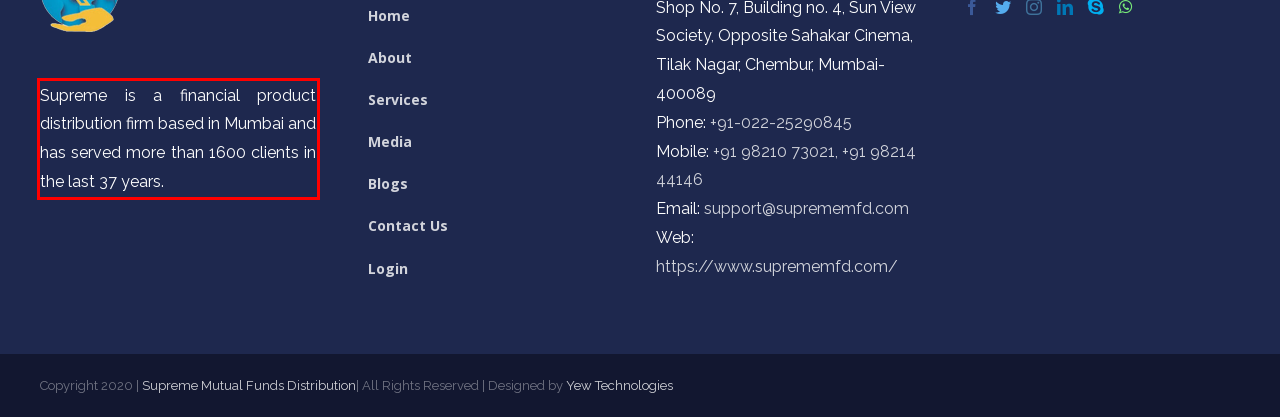With the provided screenshot of a webpage, locate the red bounding box and perform OCR to extract the text content inside it.

Supreme is a financial product distribution firm based in Mumbai and has served more than 1600 clients in the last 37 years.